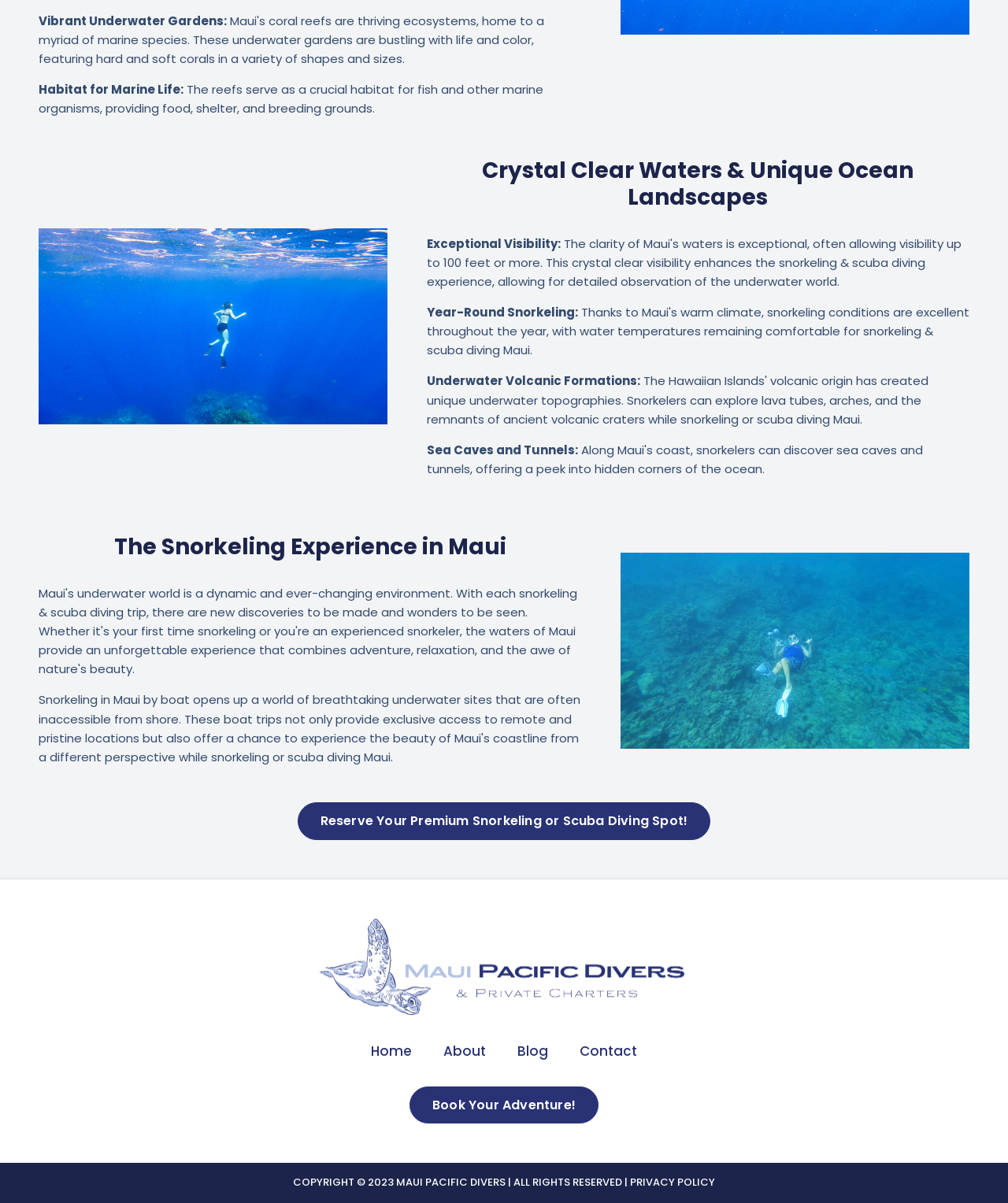Pinpoint the bounding box coordinates for the area that should be clicked to perform the following instruction: "Go to the home page".

[0.368, 0.865, 0.409, 0.883]